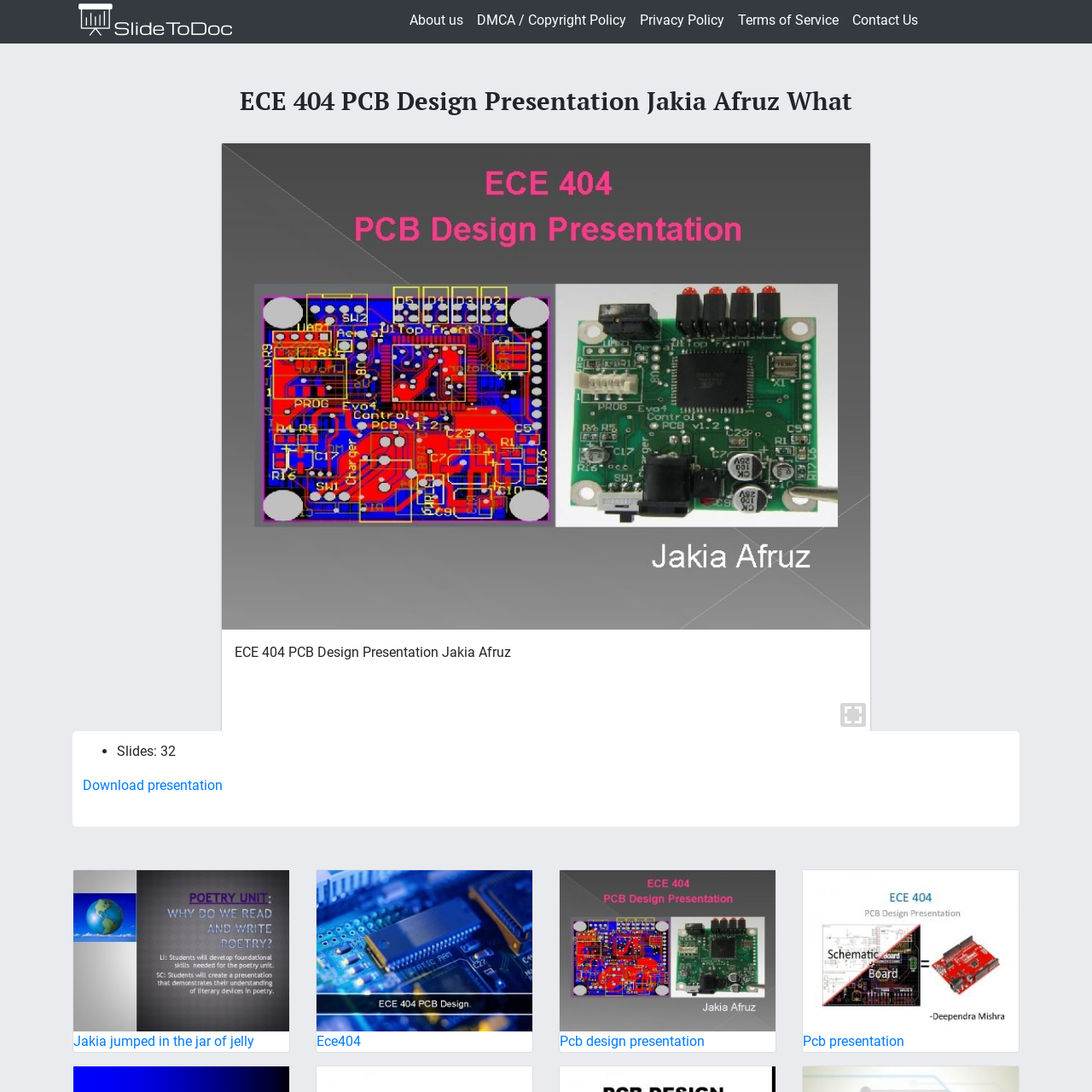What is the purpose of the presentation?
Look closely at the part of the image outlined in red and give a one-word or short phrase answer.

Educational